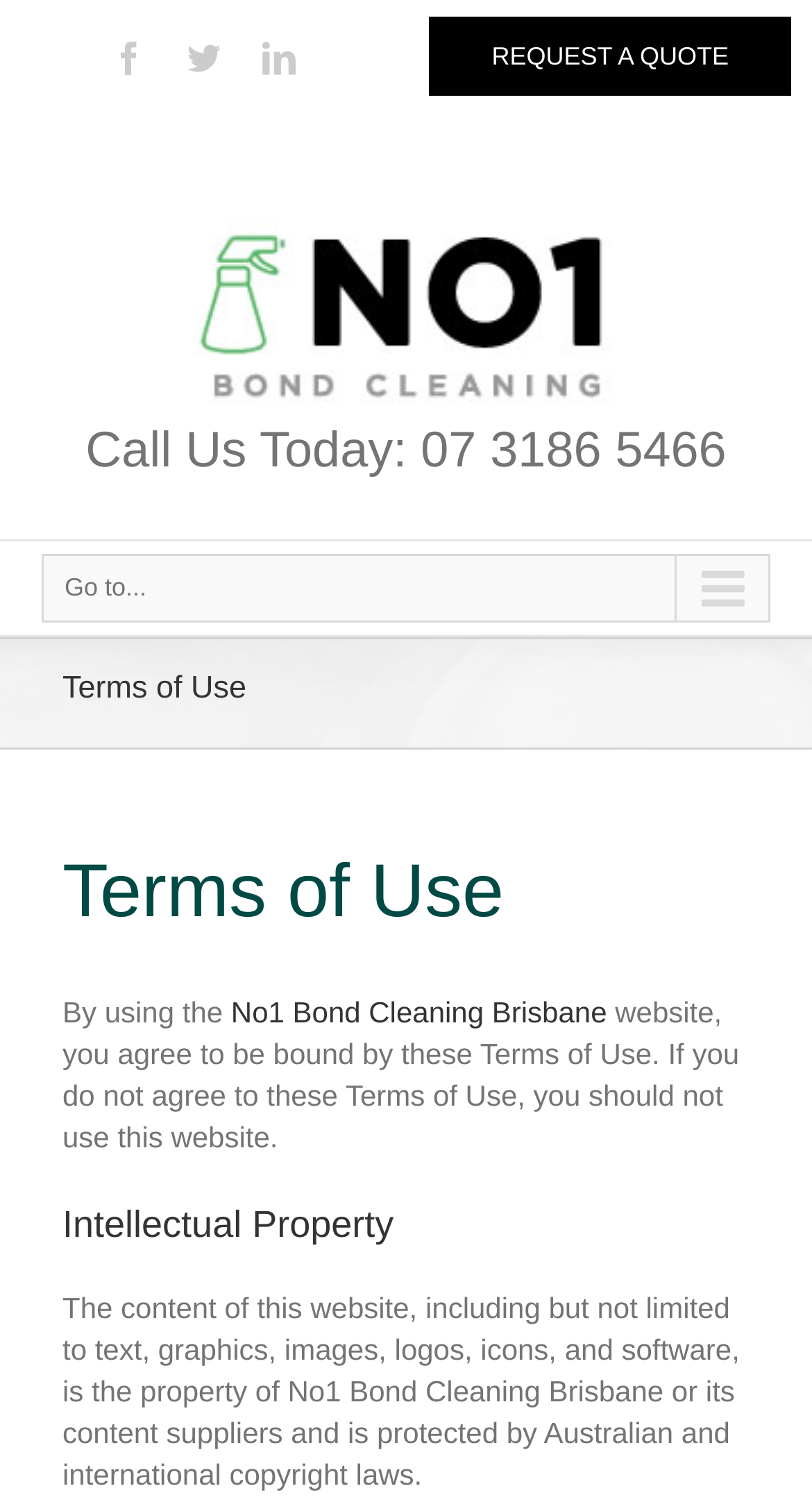Please provide the bounding box coordinate of the region that matches the element description: Request a Quote. Coordinates should be in the format (top-left x, top-left y, bottom-right x, bottom-right y) and all values should be between 0 and 1.

[0.529, 0.011, 0.974, 0.064]